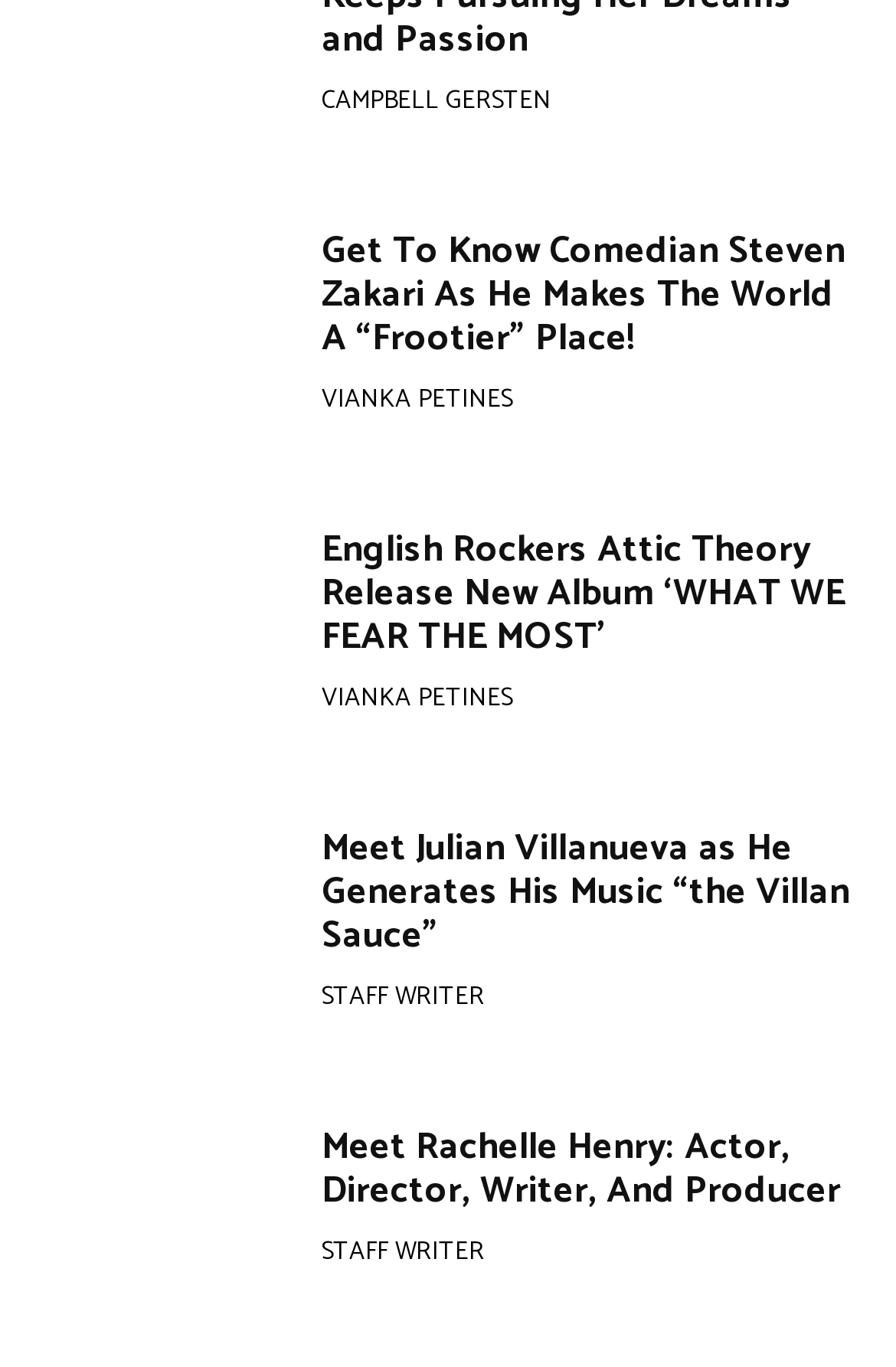Who is the author of the first article?
Examine the image and provide an in-depth answer to the question.

I looked at the first article with the heading 'Get To Know Comedian Steven Zakari As He Makes The World A “Frootier” Place!' and did not find any information about the author. The link 'CAMPBELL GERSTEN' is present at the top of the webpage, but it is not clear if it is the author of the first article.